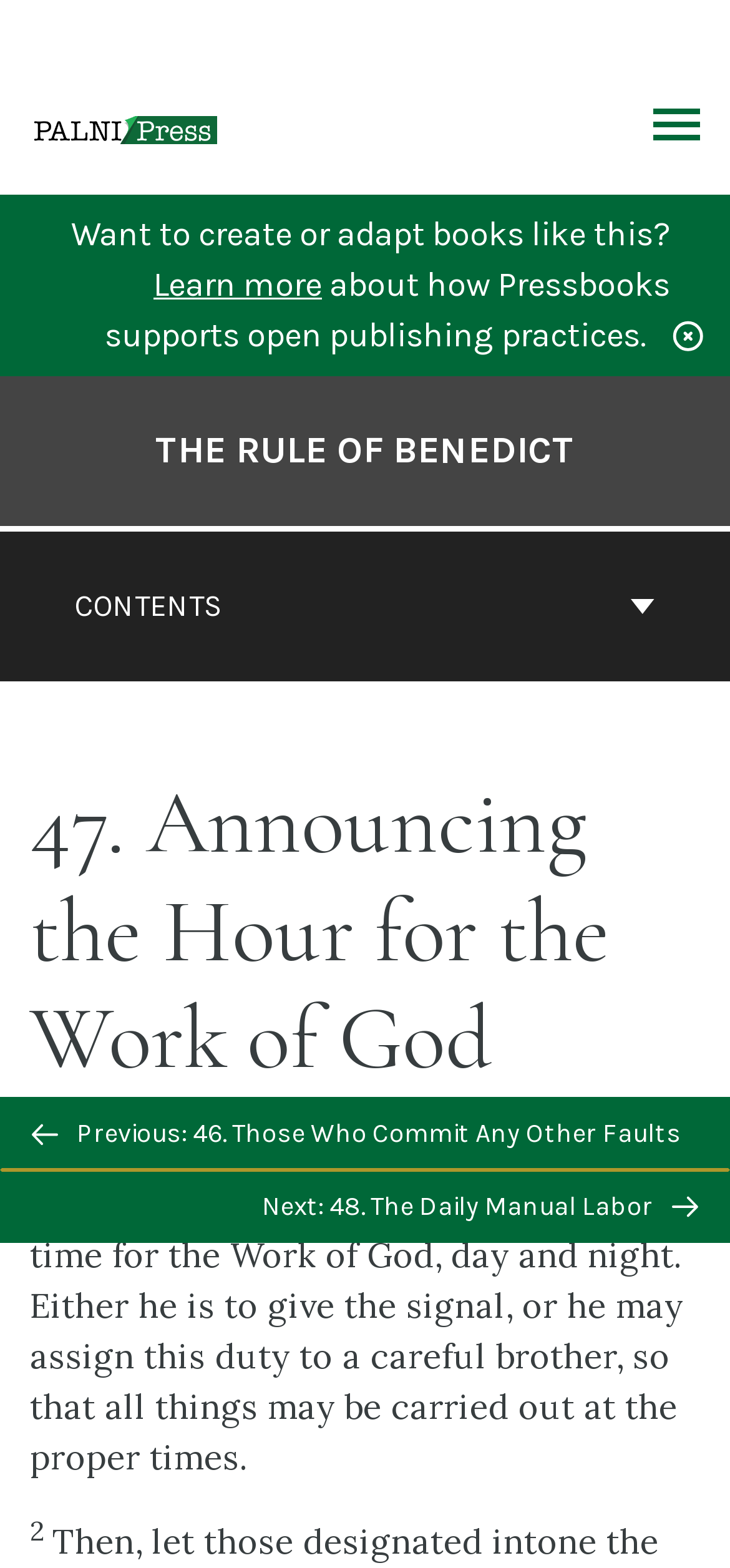What is the text of the webpage's headline?

THE RULE OF BENEDICT